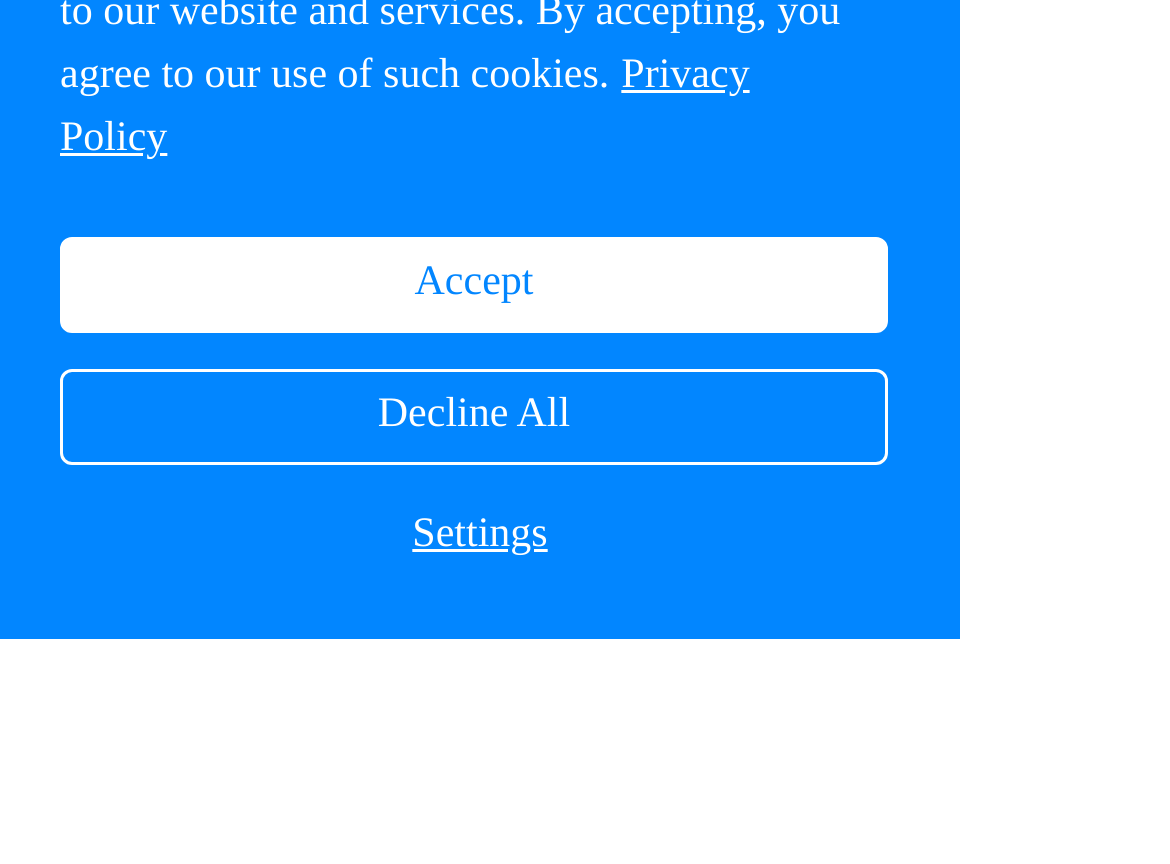Extract the bounding box coordinates for the HTML element that matches this description: "Go Home". The coordinates should be four float numbers between 0 and 1, i.e., [left, top, right, bottom].

[0.051, 0.281, 0.769, 0.42]